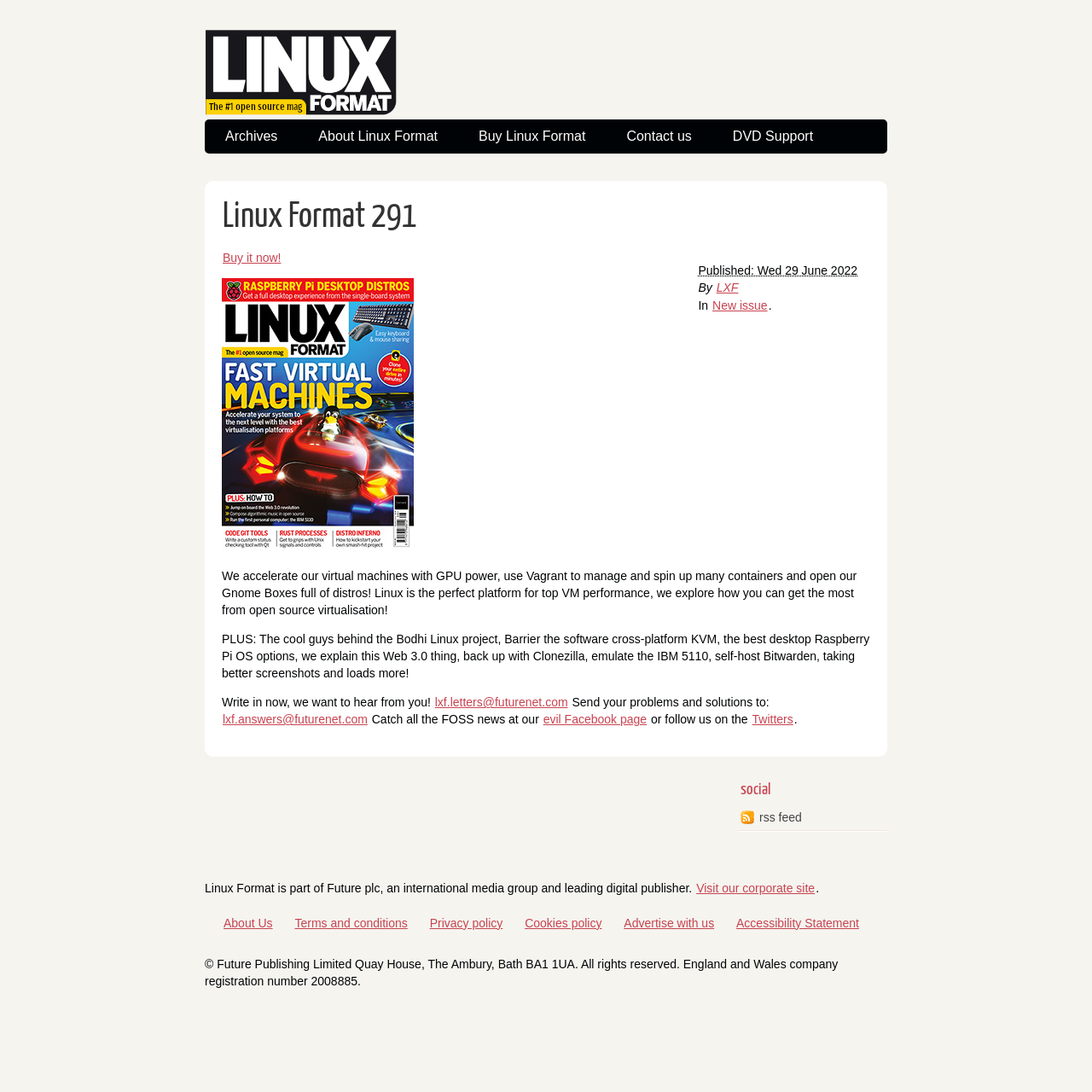Provide the bounding box coordinates for the area that should be clicked to complete the instruction: "Read more about 'Linux Format 291'".

[0.203, 0.184, 0.383, 0.214]